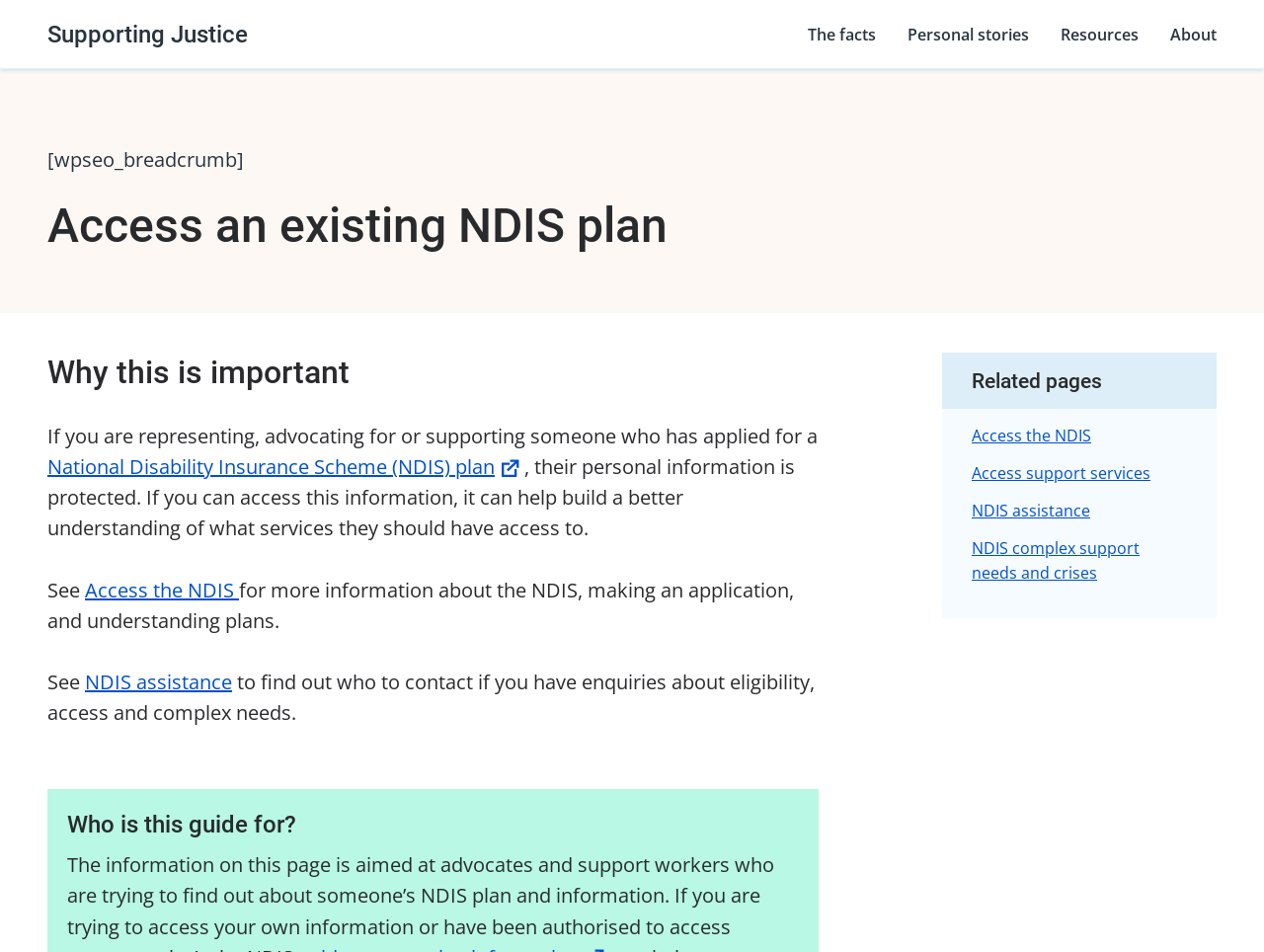What kind of support is available for complex needs?
Please provide a comprehensive and detailed answer to the question.

The webpage provides a link to NDIS assistance, which implies that this resource is available to help with complex needs and crises, in addition to other types of support and services.